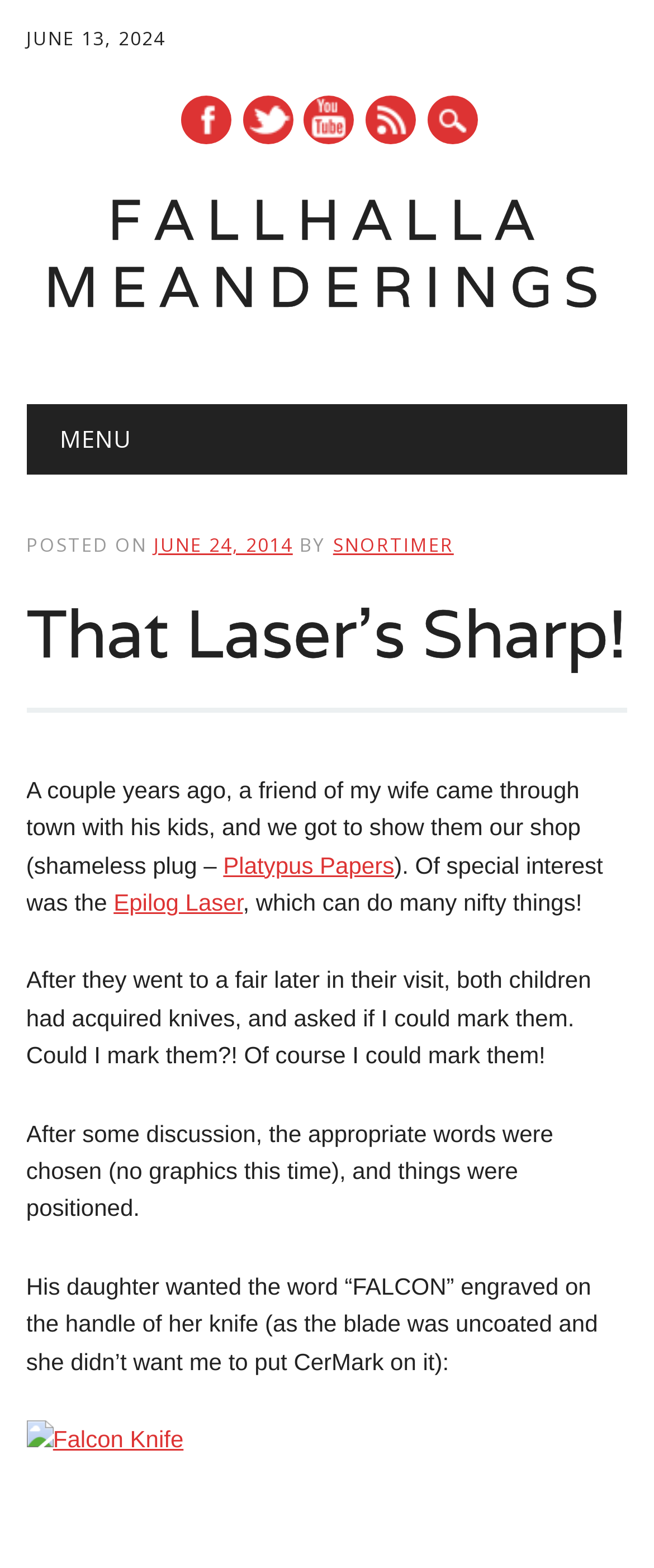Provide a short, one-word or phrase answer to the question below:
What did the children acquire at the fair?

knives